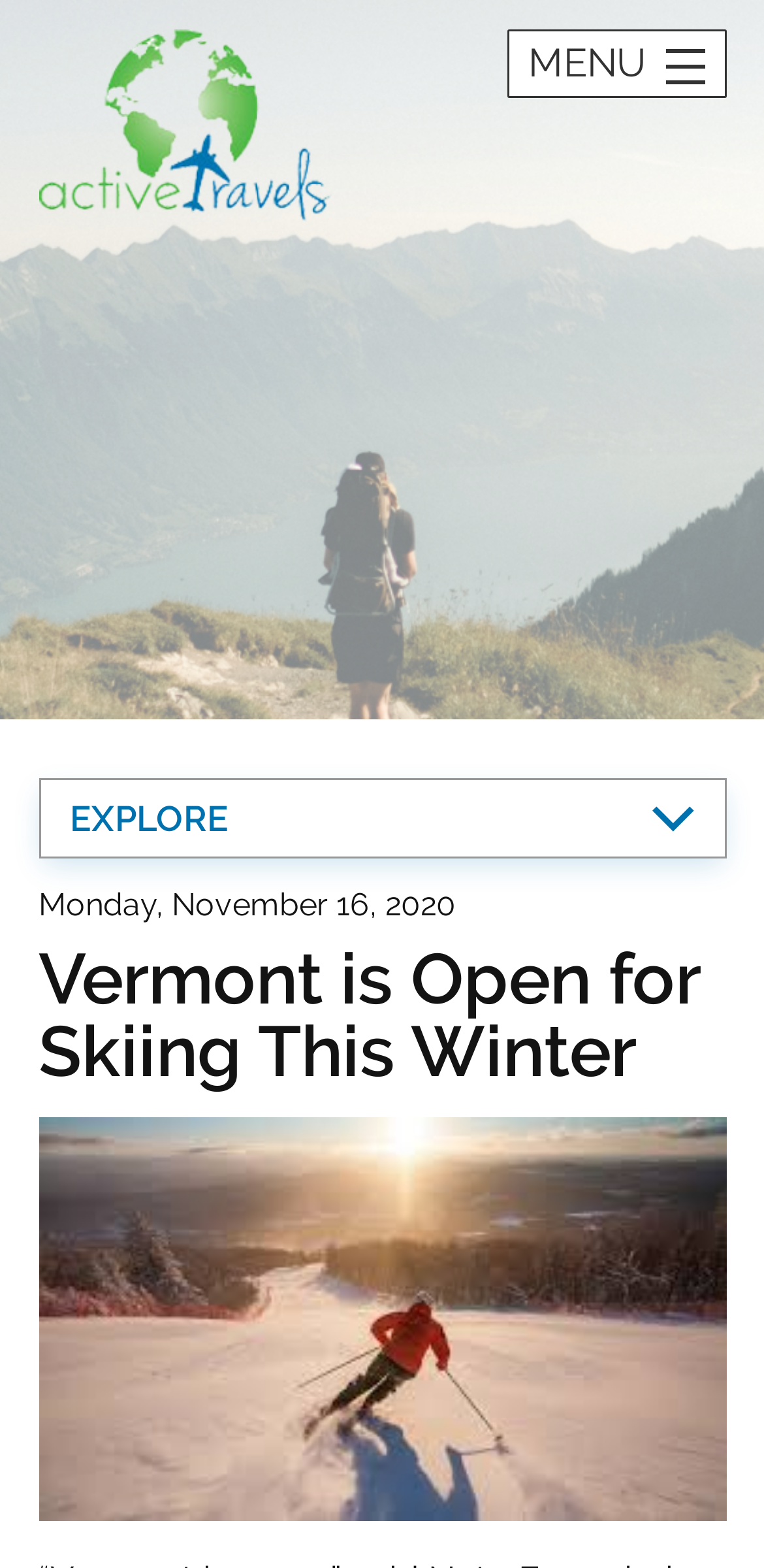Give a one-word or short-phrase answer to the following question: 
What is the name of the department mentioned?

Vermont Department of Tourism